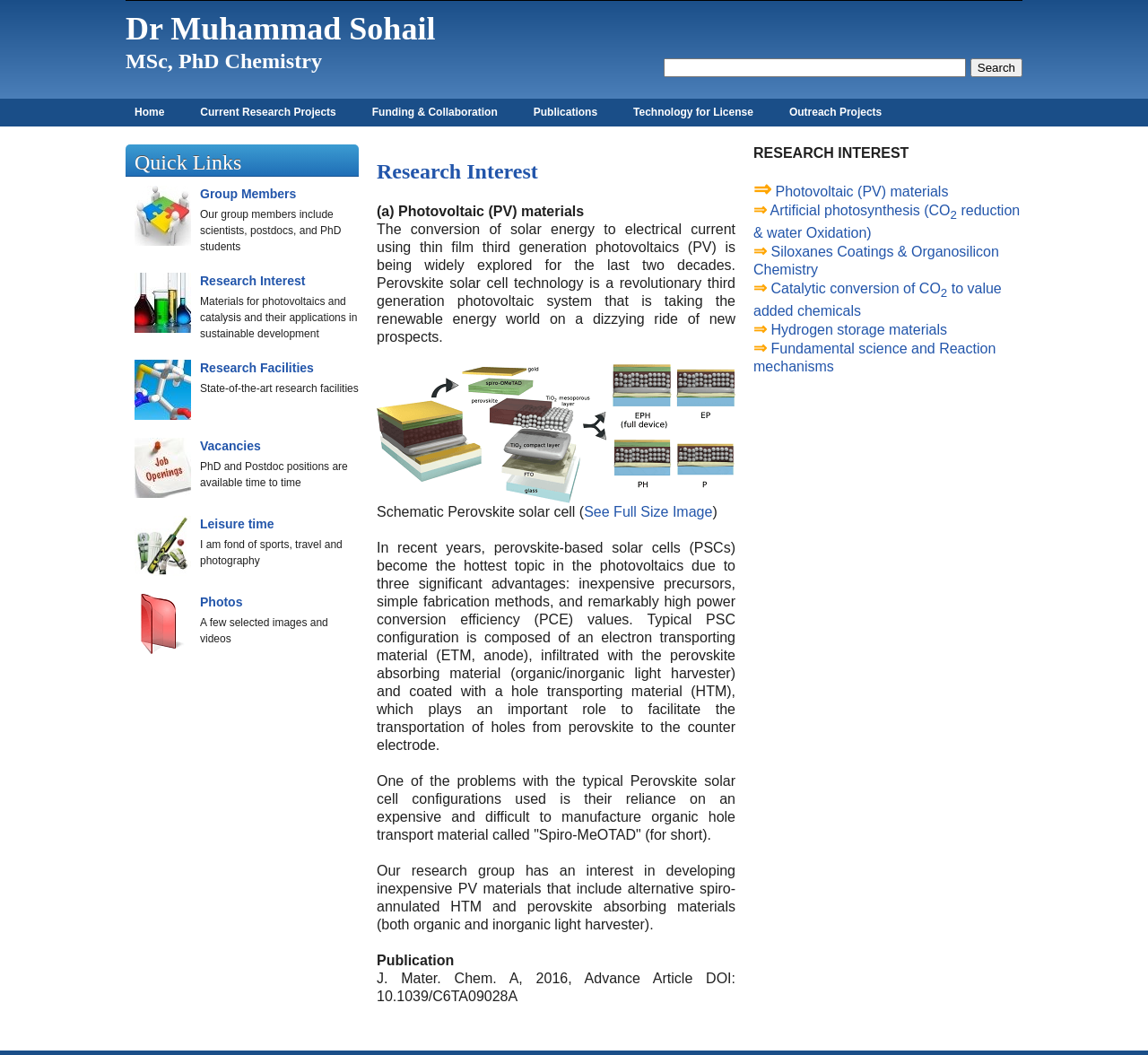Locate the UI element described by Publications and provide its bounding box coordinates. Use the format (top-left x, top-left y, bottom-right x, bottom-right y) with all values as floating point numbers between 0 and 1.

[0.457, 0.094, 0.528, 0.117]